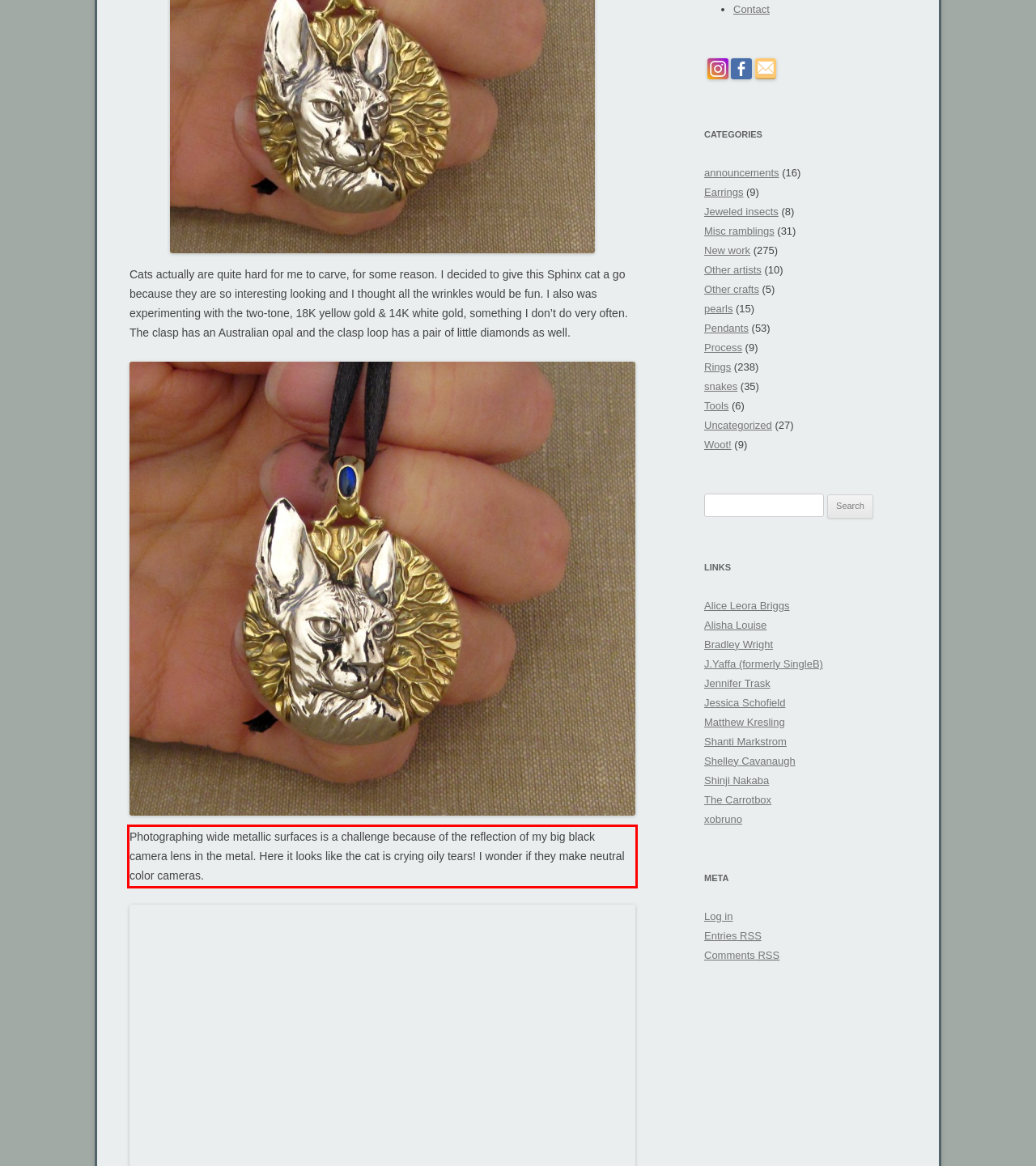Identify the red bounding box in the webpage screenshot and perform OCR to generate the text content enclosed.

Photographing wide metallic surfaces is a challenge because of the reflection of my big black camera lens in the metal. Here it looks like the cat is crying oily tears! I wonder if they make neutral color cameras.